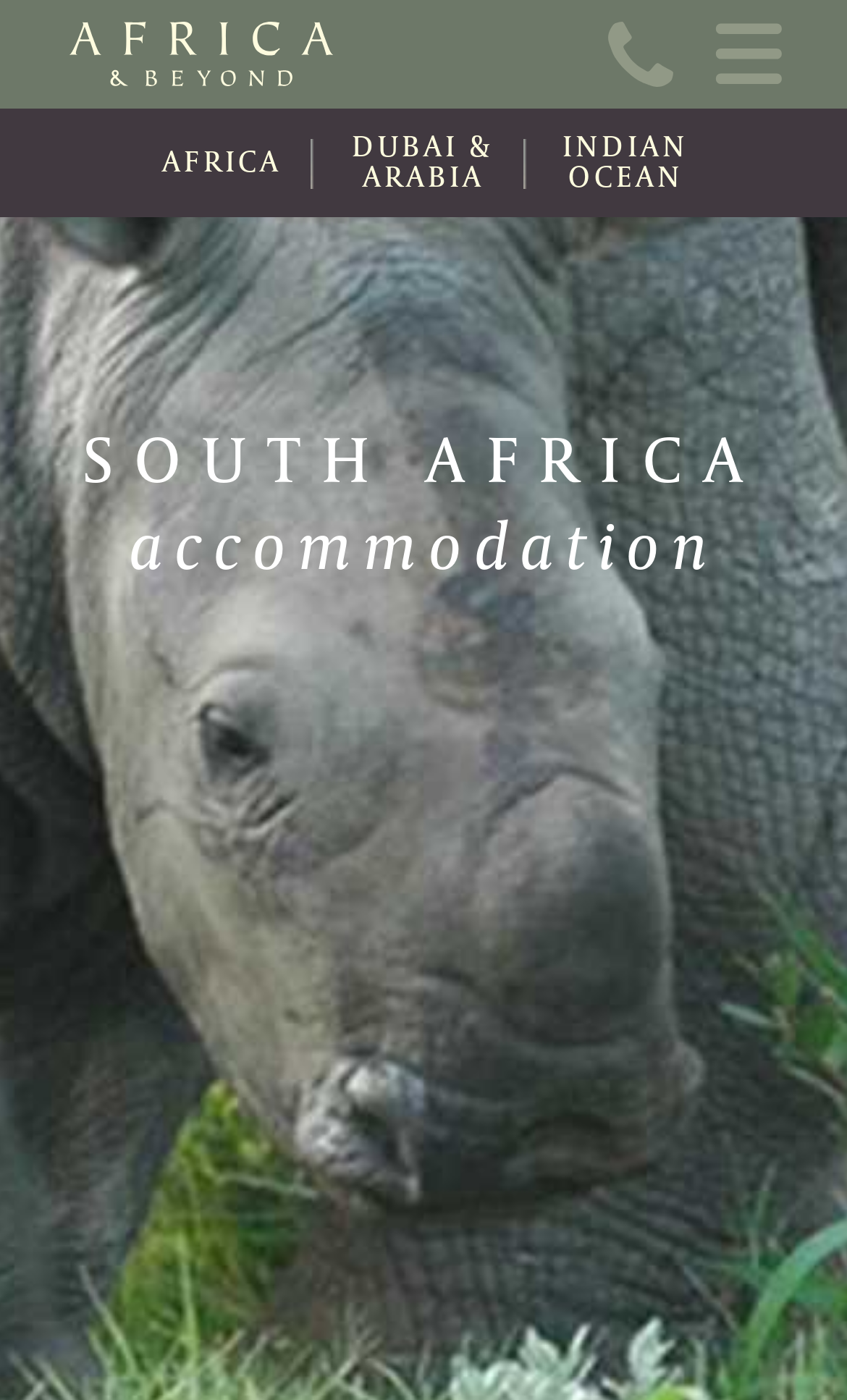Please specify the bounding box coordinates of the clickable section necessary to execute the following command: "view online brochure".

[0.077, 0.152, 0.923, 0.228]